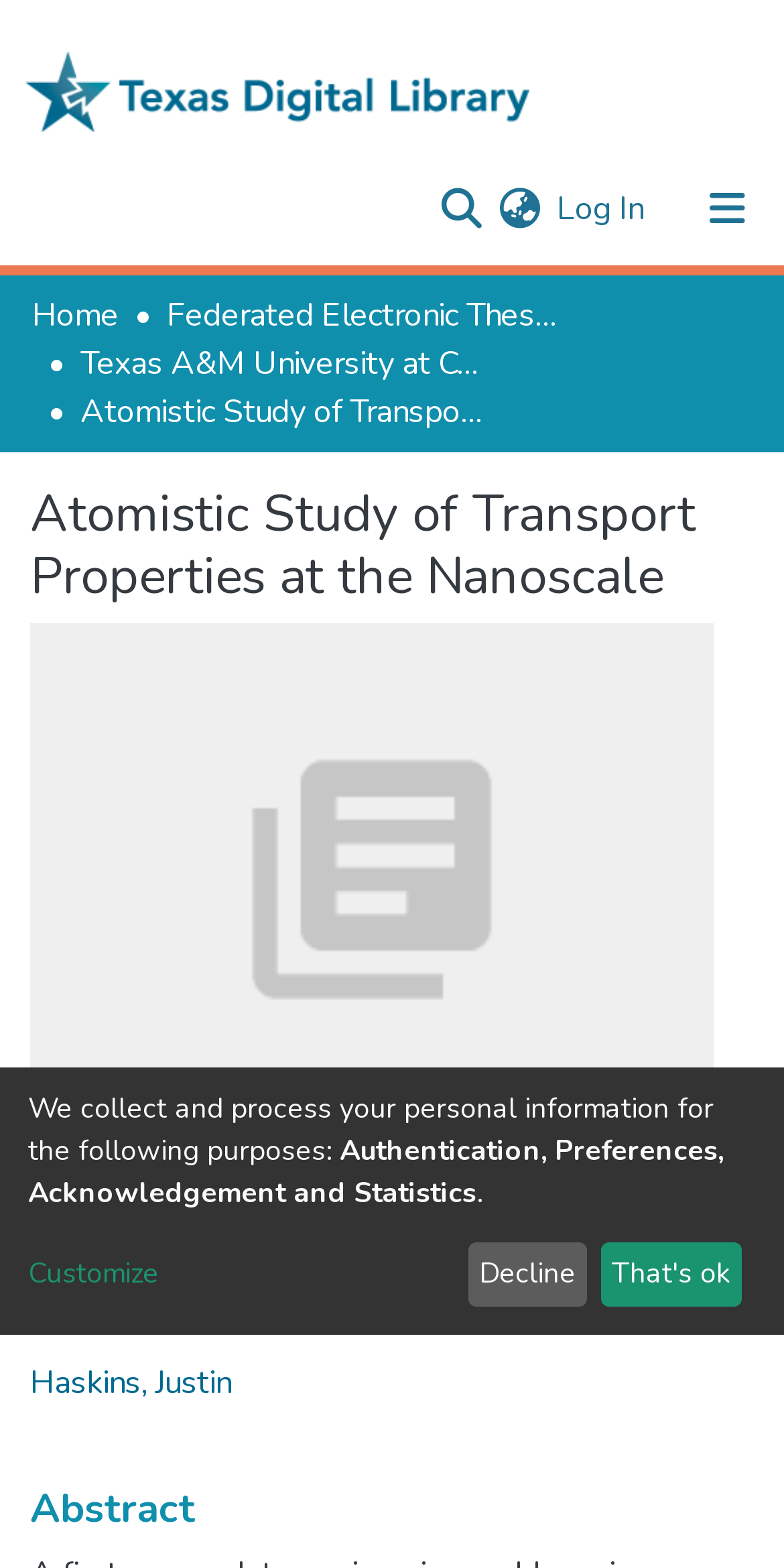Identify the bounding box coordinates of the clickable region to carry out the given instruction: "Switch language".

[0.631, 0.118, 0.695, 0.149]